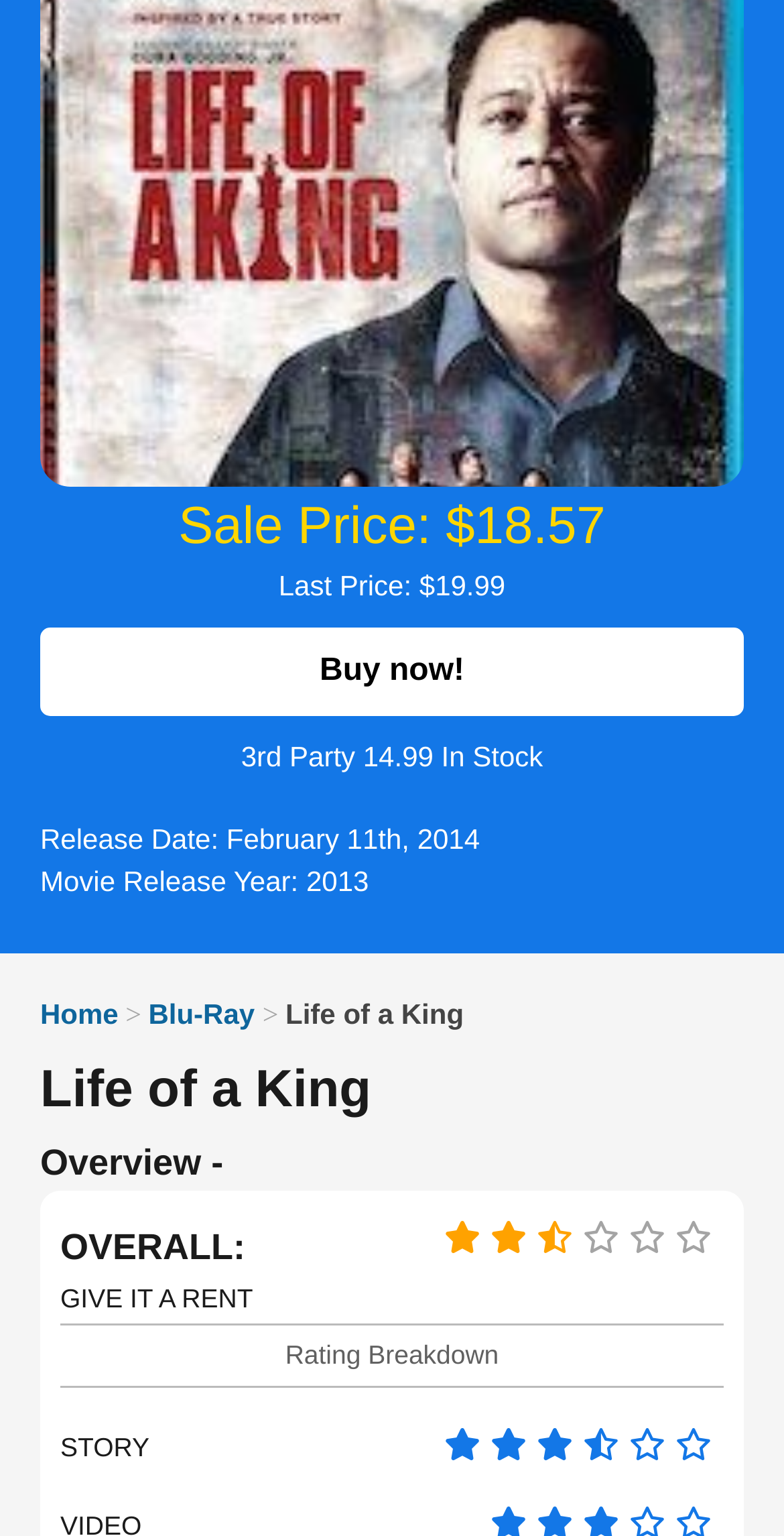Locate the UI element described as follows: "Release Dates". Return the bounding box coordinates as four float numbers between 0 and 1 in the order [left, top, right, bottom].

[0.0, 0.088, 0.097, 0.19]